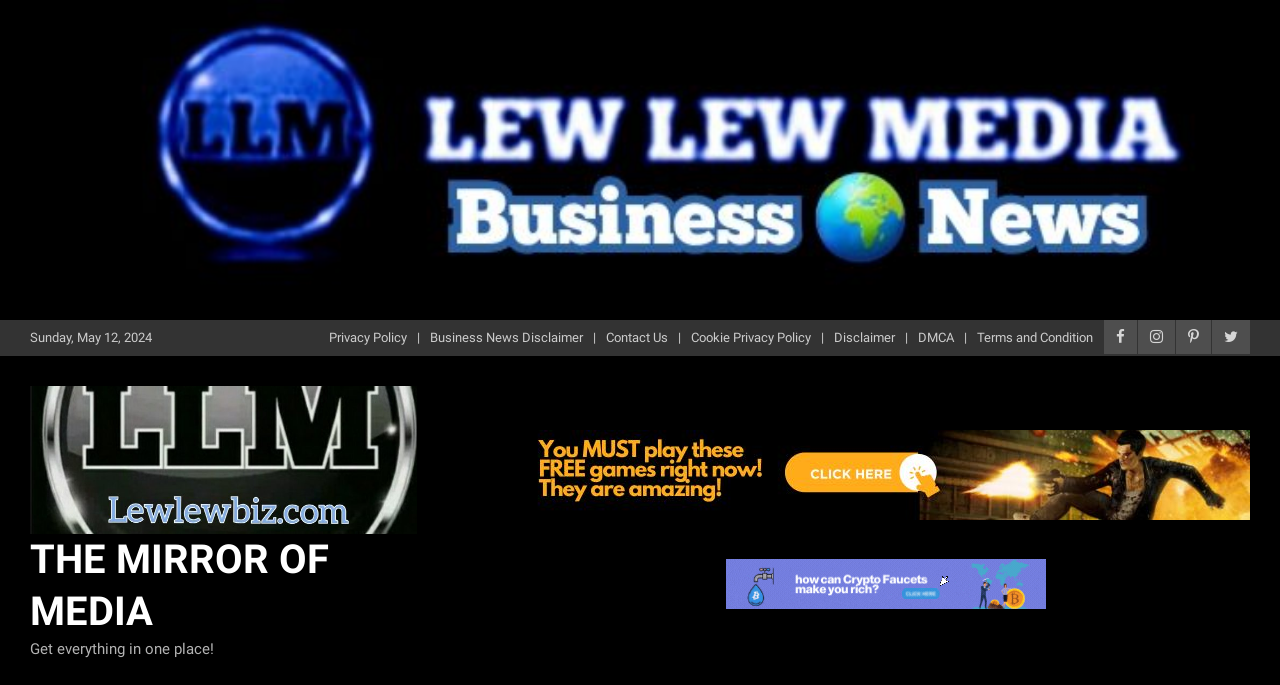What is the slogan of the website? Analyze the screenshot and reply with just one word or a short phrase.

Get everything in one place!